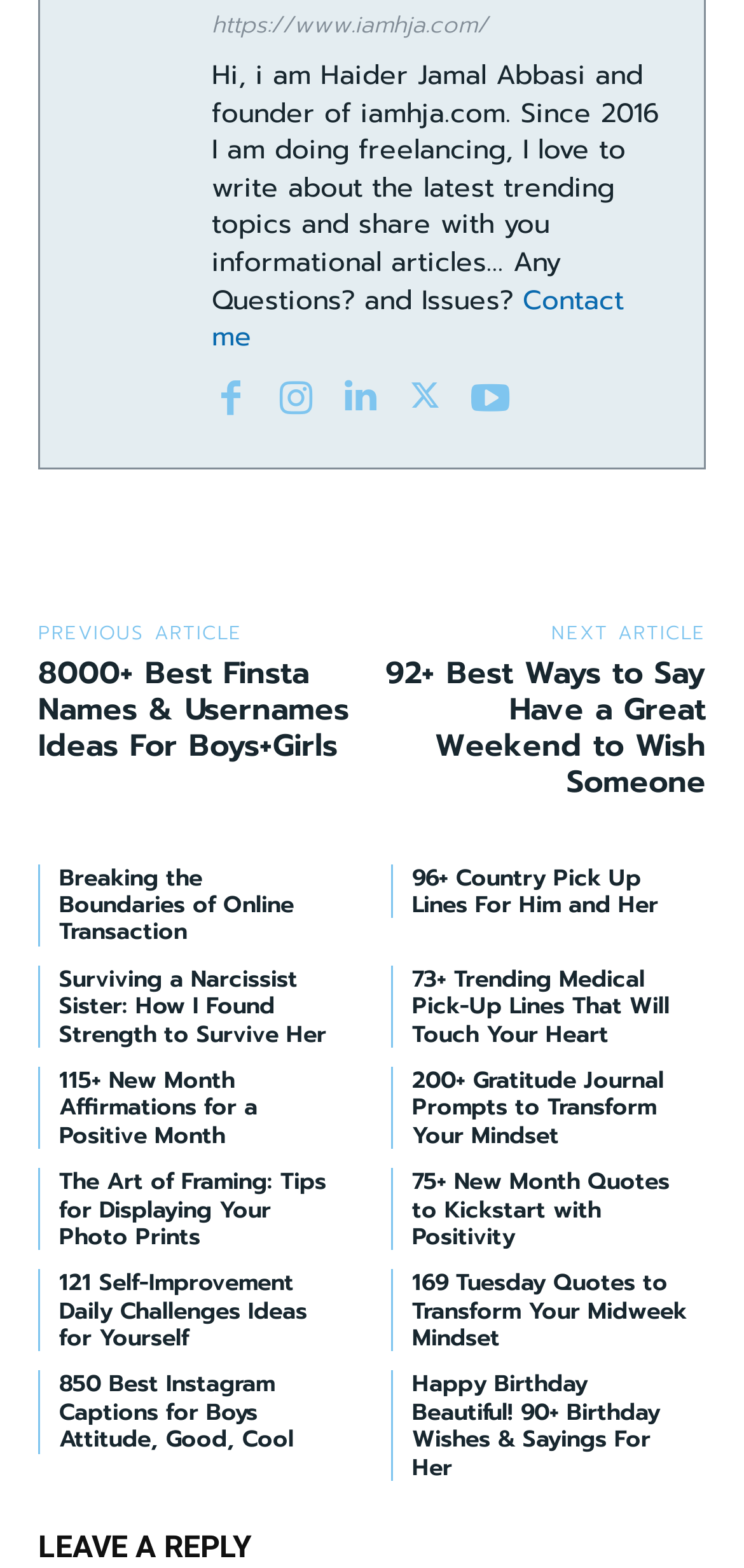Respond to the question with just a single word or phrase: 
What is the title of the previous article?

8000+ Best Finsta Names & Usernames Ideas For Boys+Girls